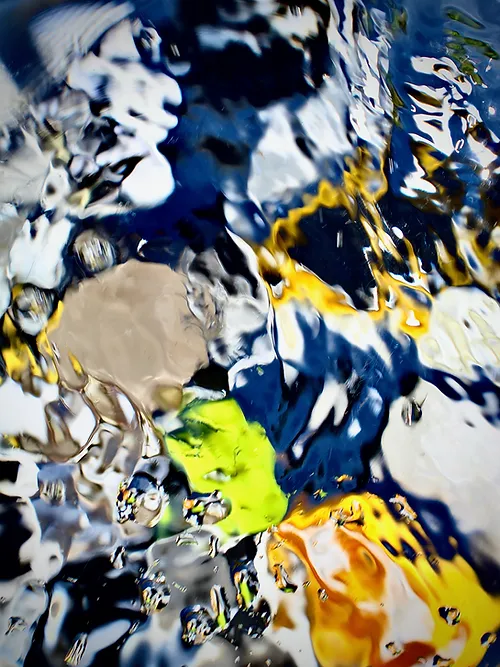Refer to the image and offer a detailed explanation in response to the question: Is the artwork a singular impression?

The caption emphasizes the originality of the piece, ensuring that it is a singular impression not to be reproduced, indicating that it is a one-of-a-kind artwork.